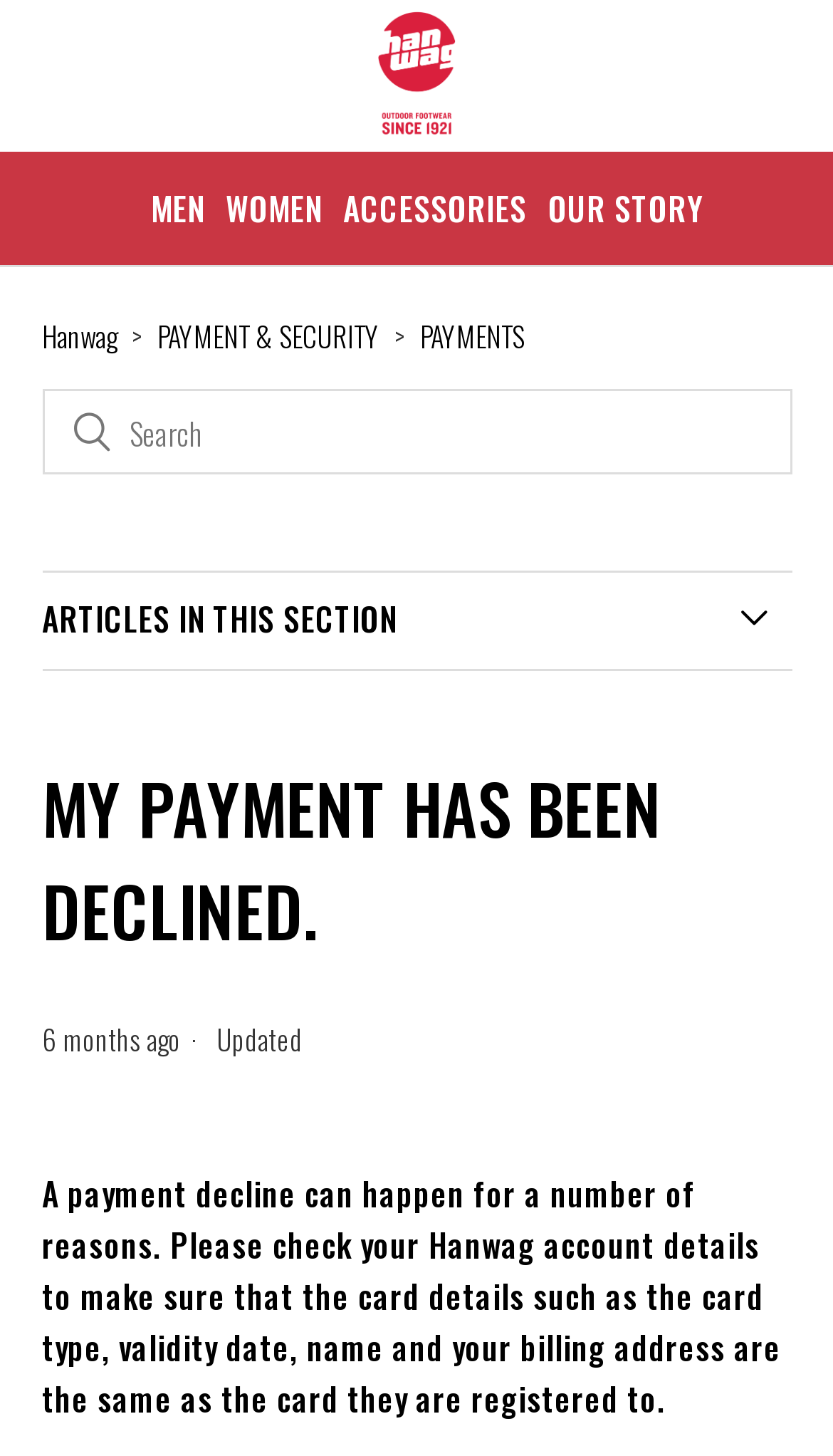Determine the bounding box coordinates for the element that should be clicked to follow this instruction: "read article about payment decline". The coordinates should be given as four float numbers between 0 and 1, in the format [left, top, right, bottom].

[0.05, 0.54, 0.95, 0.602]